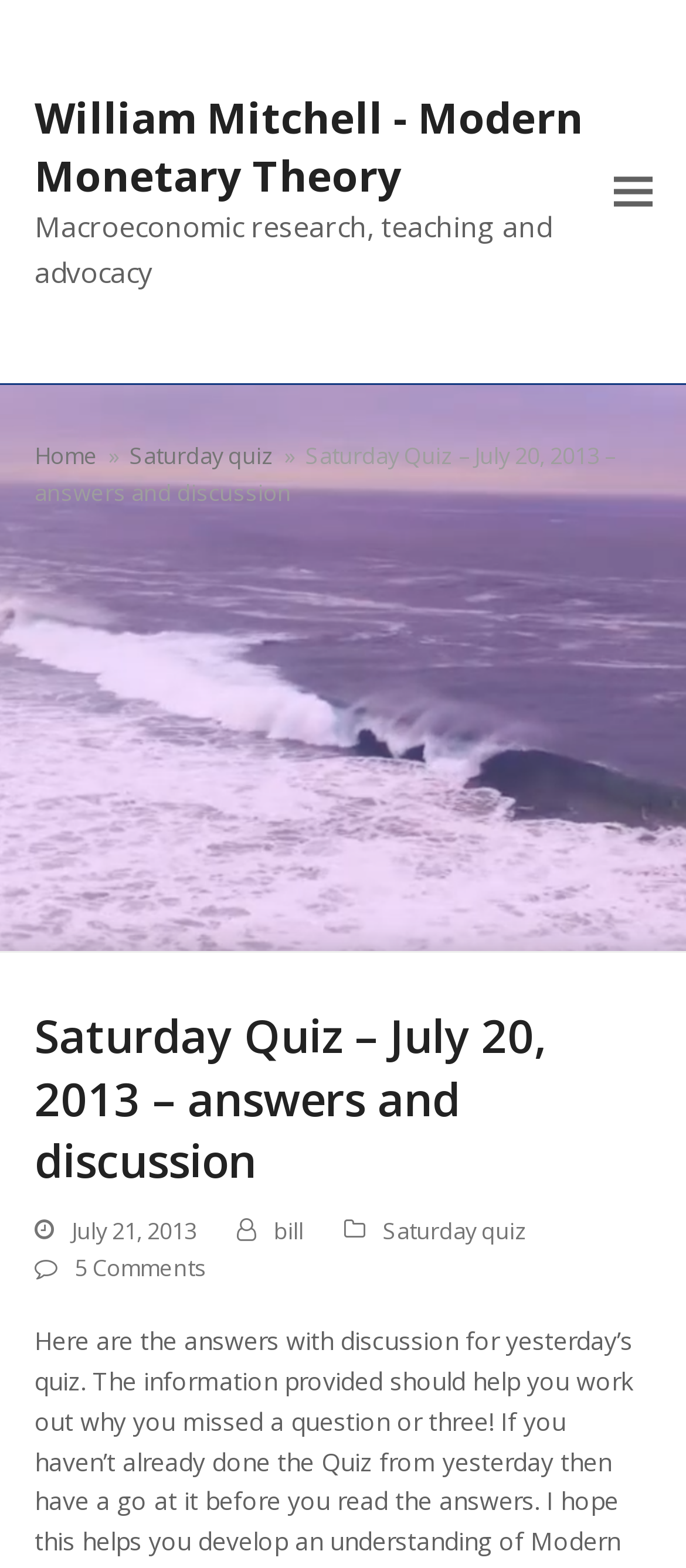From the screenshot, find the bounding box of the UI element matching this description: "aria-label="Toggle mobile menu"". Supply the bounding box coordinates in the form [left, top, right, bottom], each a float between 0 and 1.

[0.894, 0.113, 0.95, 0.132]